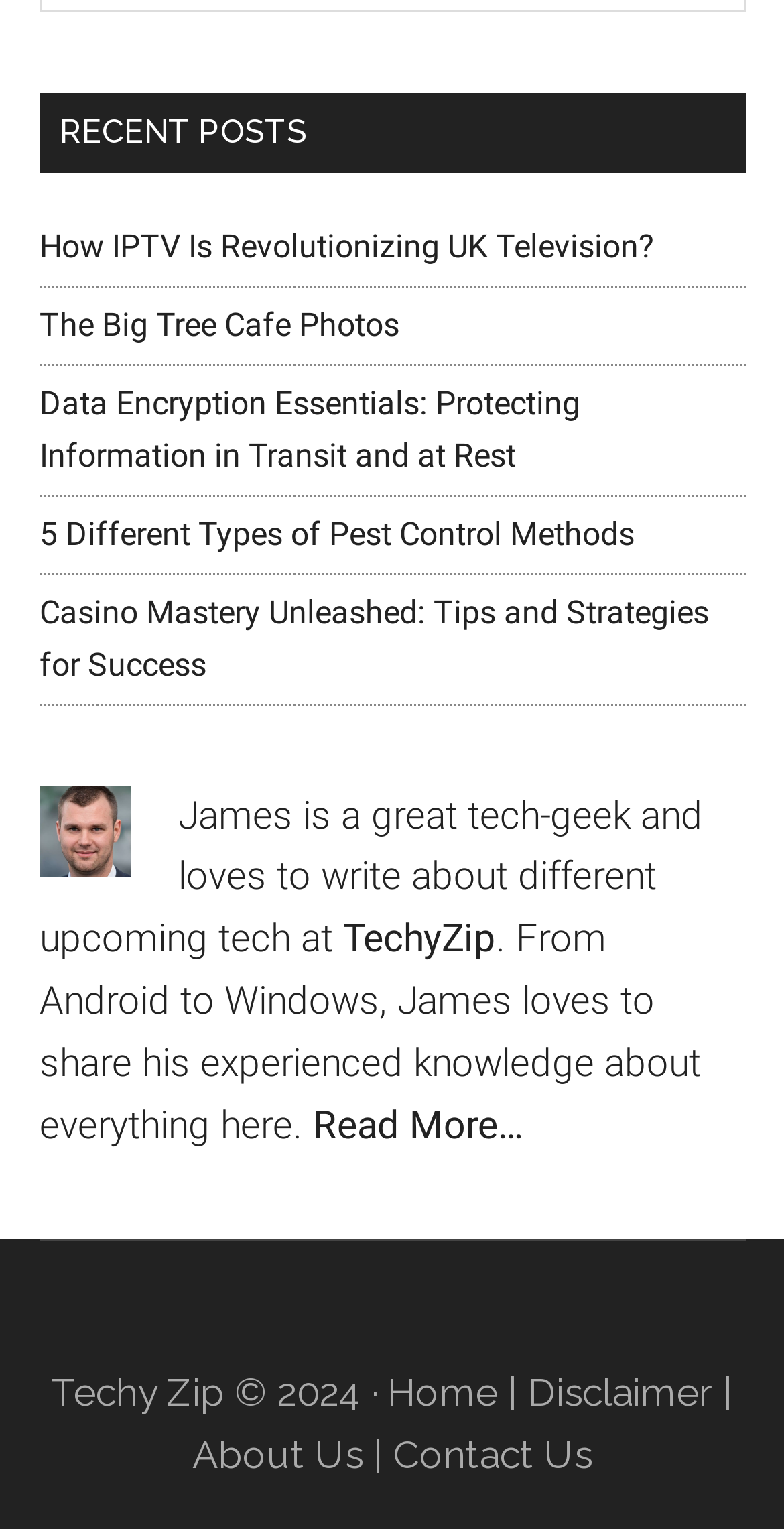Determine the bounding box coordinates of the UI element described below. Use the format (top-left x, top-left y, bottom-right x, bottom-right y) with floating point numbers between 0 and 1: The Big Tree Cafe Photos

[0.05, 0.199, 0.509, 0.224]